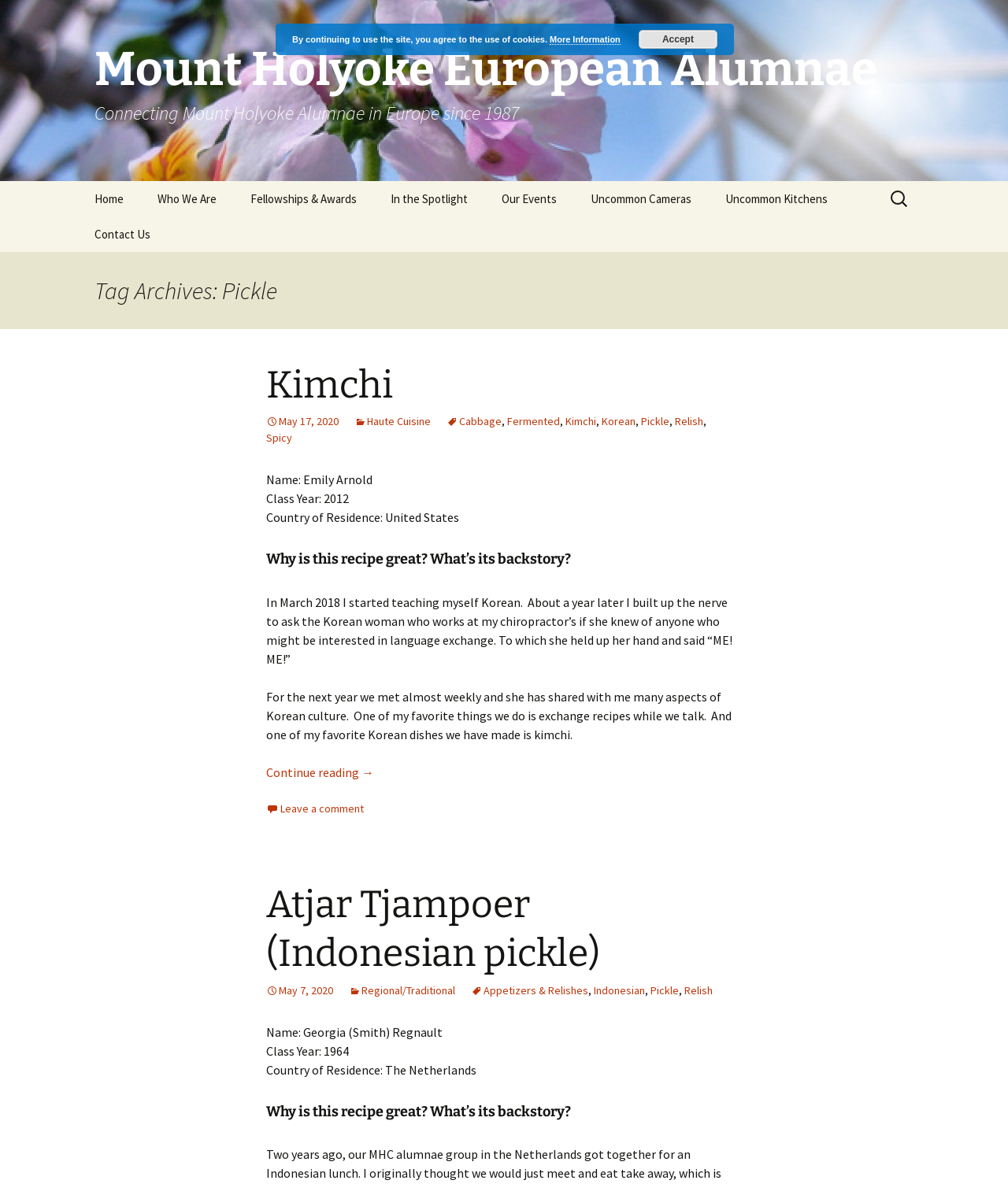What is the country of residence of the person who wrote the second article?
Refer to the image and provide a concise answer in one word or phrase.

The Netherlands